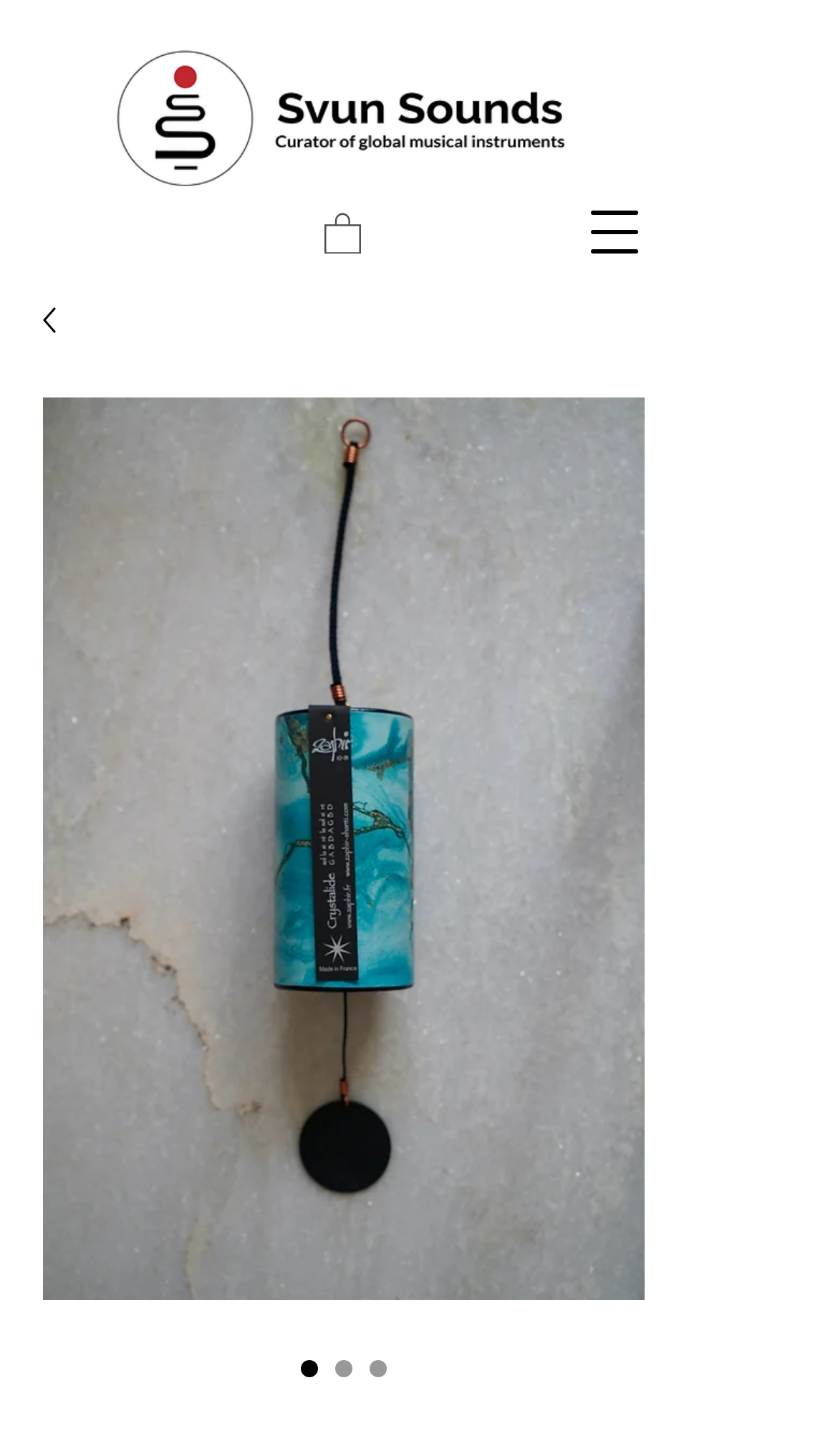Determine the primary headline of the webpage.

Zaphir Chime Crystalide - Light Blue